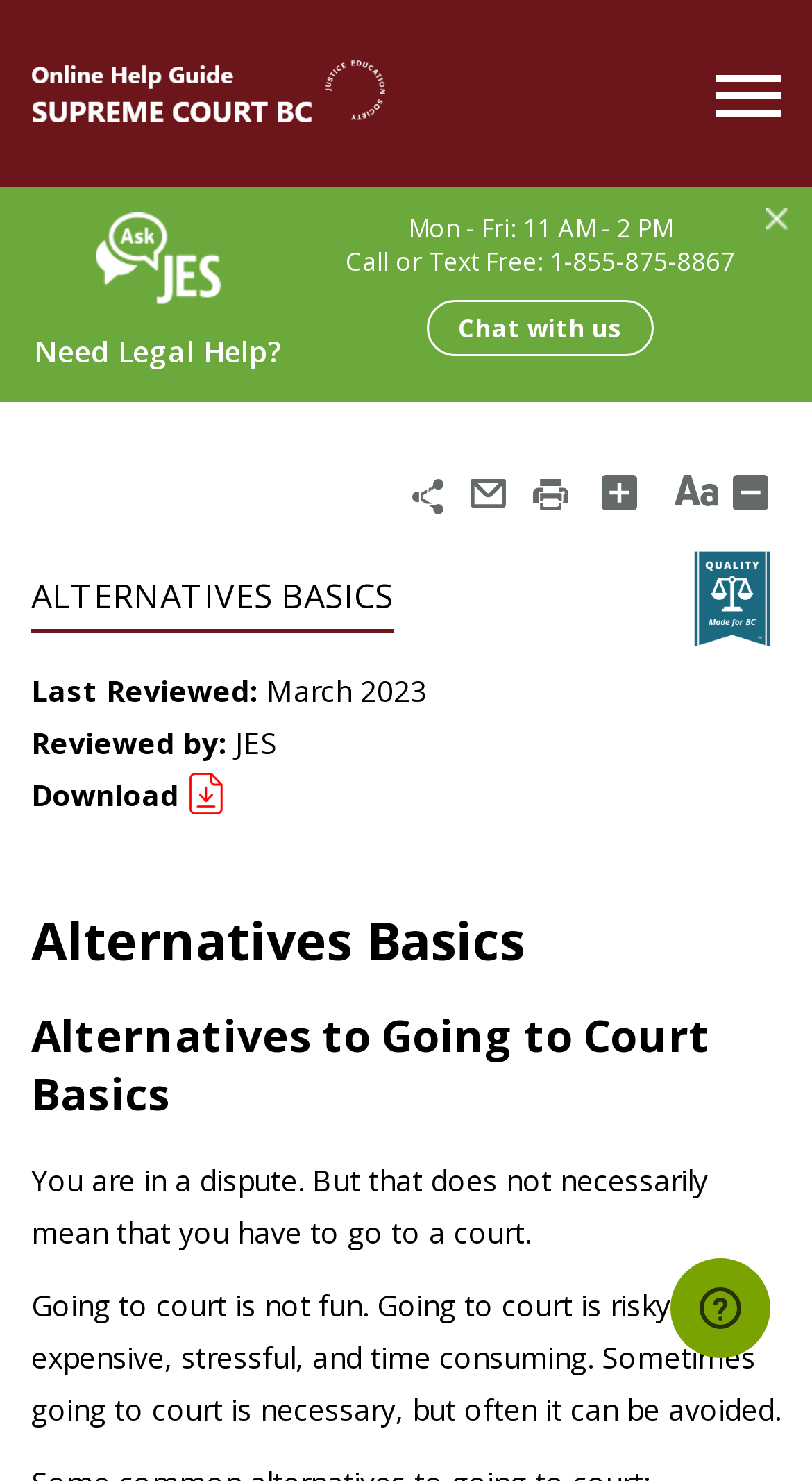Determine the bounding box coordinates for the HTML element described here: "A".

[0.831, 0.32, 0.903, 0.354]